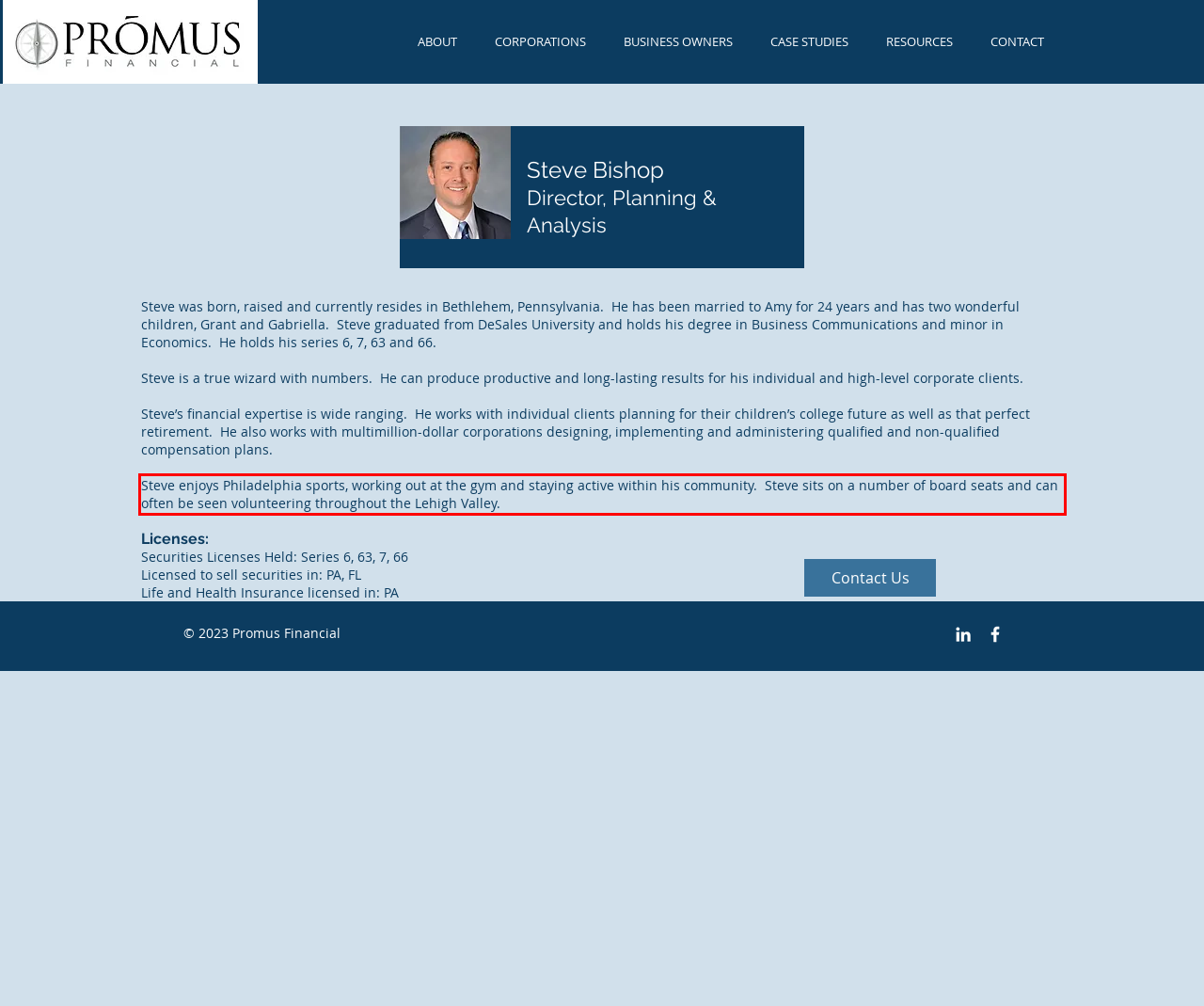There is a screenshot of a webpage with a red bounding box around a UI element. Please use OCR to extract the text within the red bounding box.

Steve enjoys Philadelphia sports, working out at the gym and staying active within his community. Steve sits on a number of board seats and can often be seen volunteering throughout the Lehigh Valley.